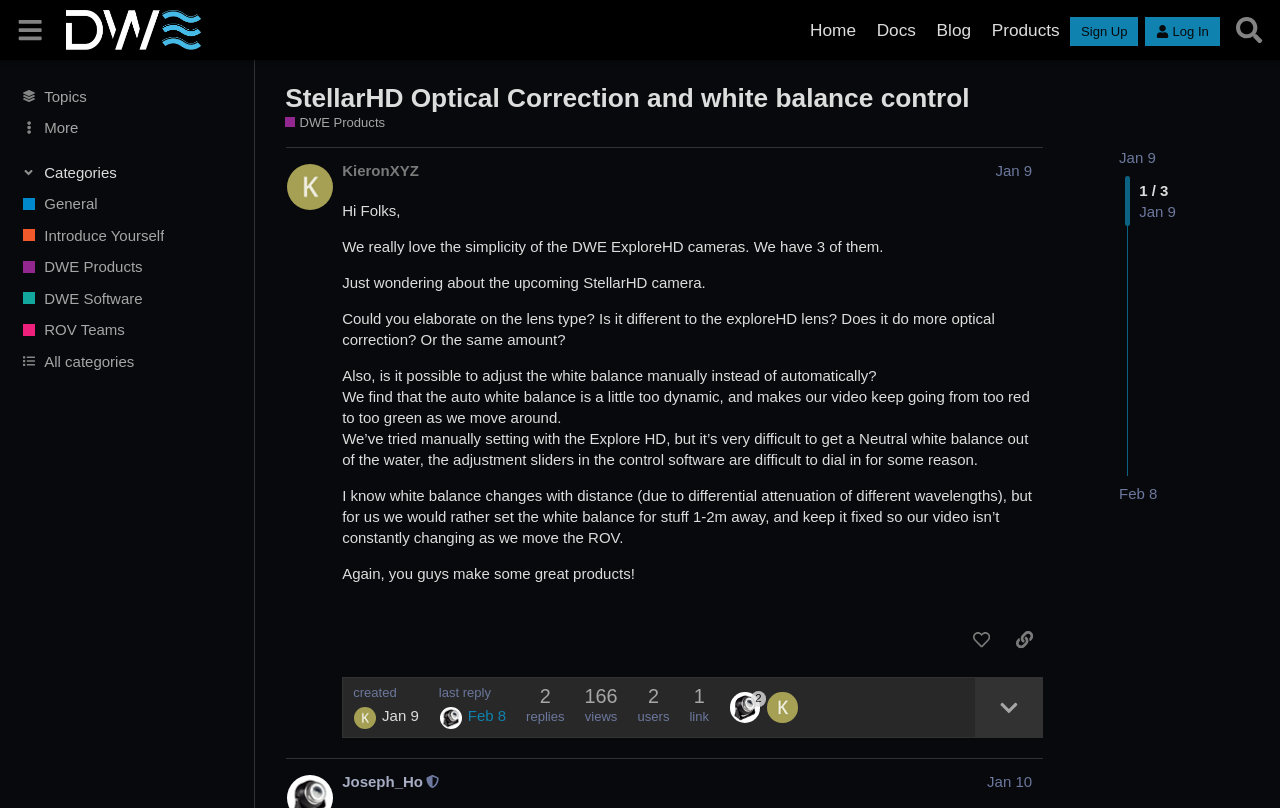Find the bounding box coordinates for the element that must be clicked to complete the instruction: "Search for topics". The coordinates should be four float numbers between 0 and 1, indicated as [left, top, right, bottom].

[0.959, 0.011, 0.992, 0.064]